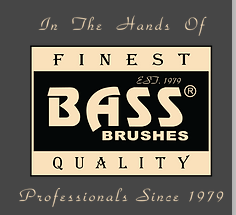Utilize the details in the image to thoroughly answer the following question: Who uses and recommends Bass Brushes?

The caption suggests that Bass Brushes are used and recommended by professionals, specifically barbers worldwide, which reinforces the brand's reputation in the grooming industry.